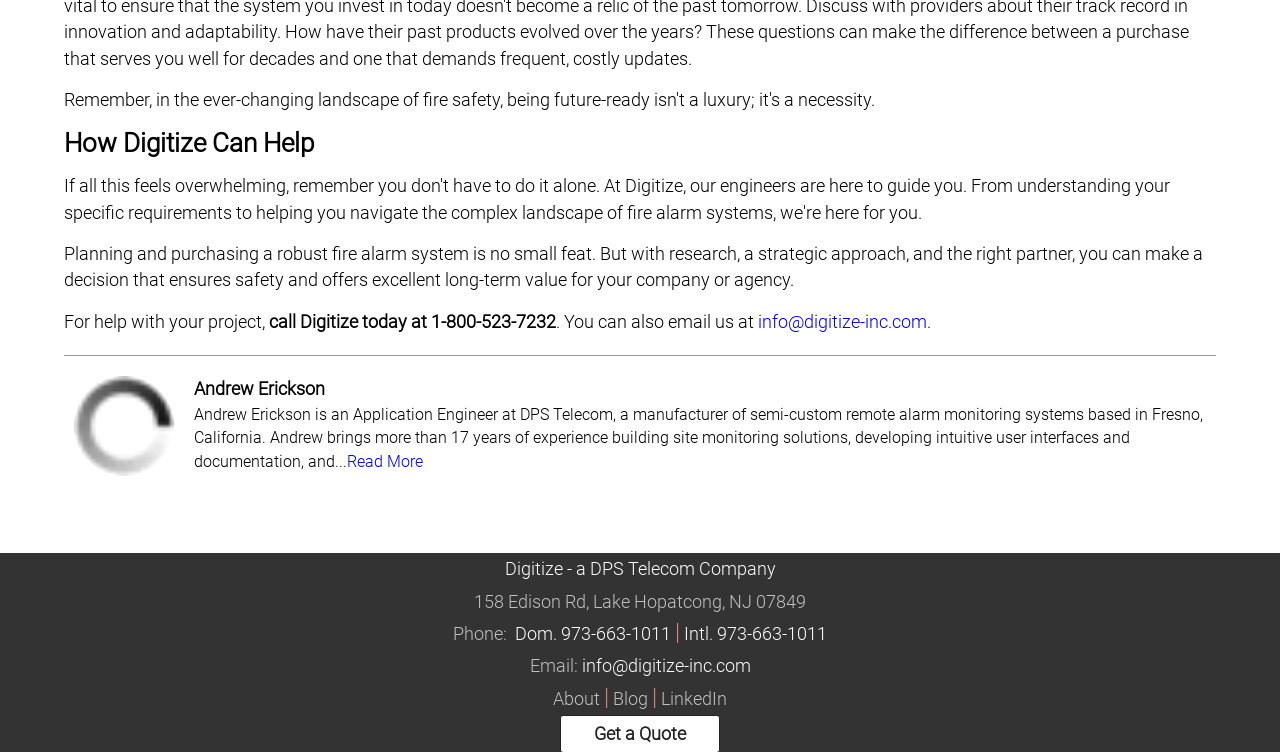What is the name of the company?
Using the image as a reference, give an elaborate response to the question.

I found the company name by reading the text on the webpage, which mentions 'Digitize - a DPS Telecom Company'.